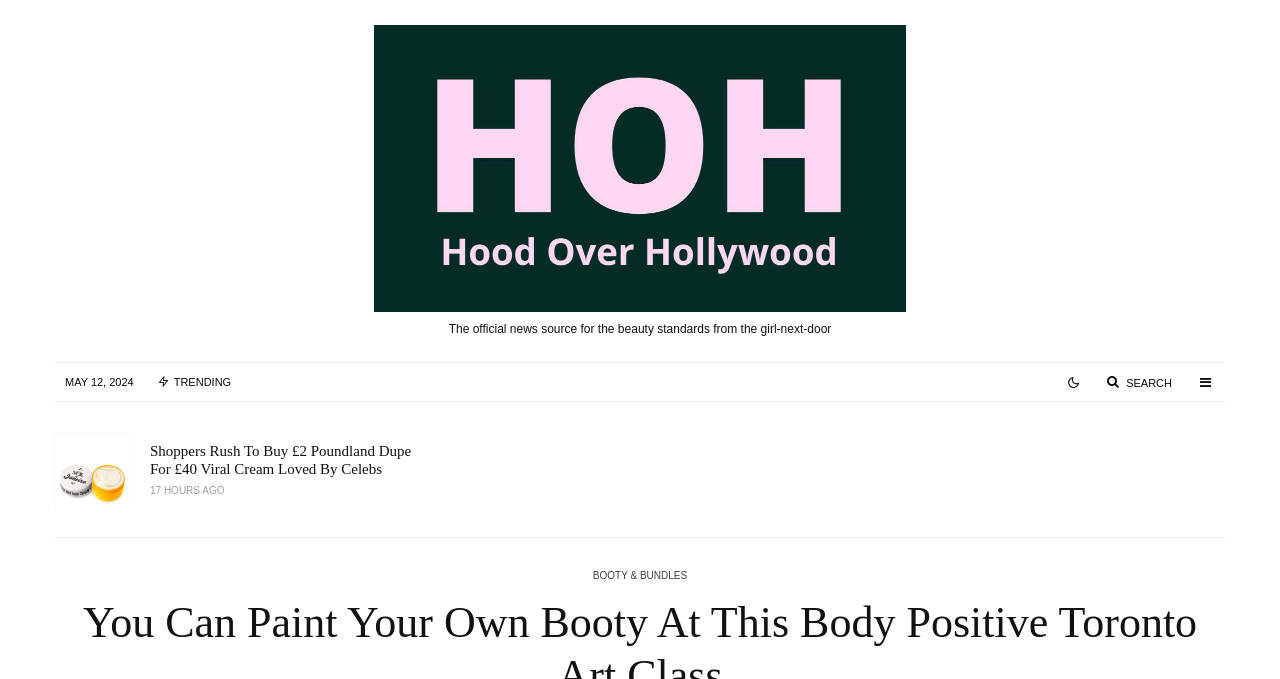Bounding box coordinates should be in the format (top-left x, top-left y, bottom-right x, bottom-right y) and all values should be floating point numbers between 0 and 1. Determine the bounding box coordinate for the UI element described as: What’s new in beauty

[0.742, 0.664, 0.849, 0.691]